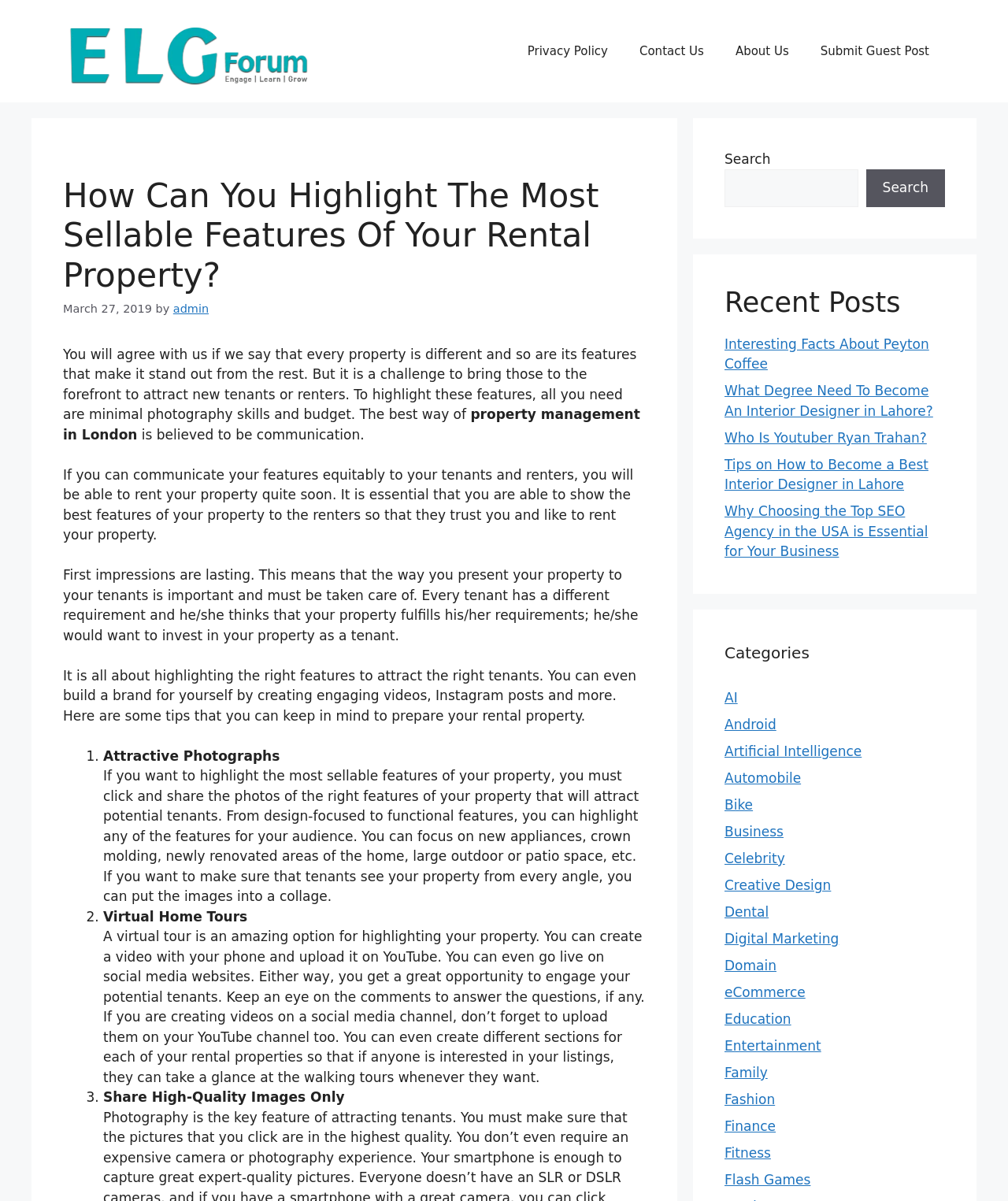What is the date of the article?
Give a one-word or short-phrase answer derived from the screenshot.

March 27, 2019